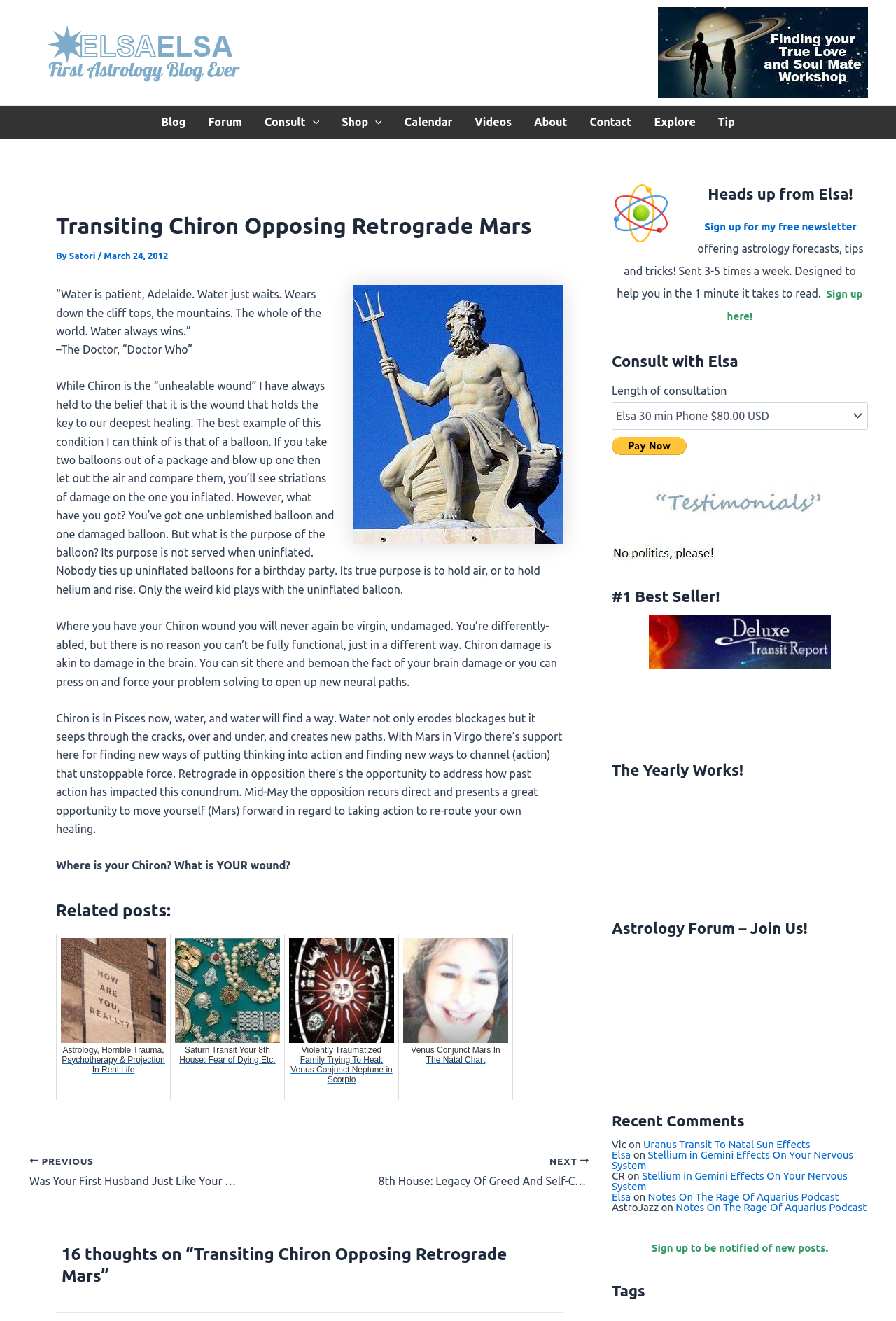How many related posts are listed at the end of the article?
Carefully analyze the image and provide a detailed answer to the question.

At the end of the article, there is a section titled 'Related posts:' which lists four related posts with links and images.